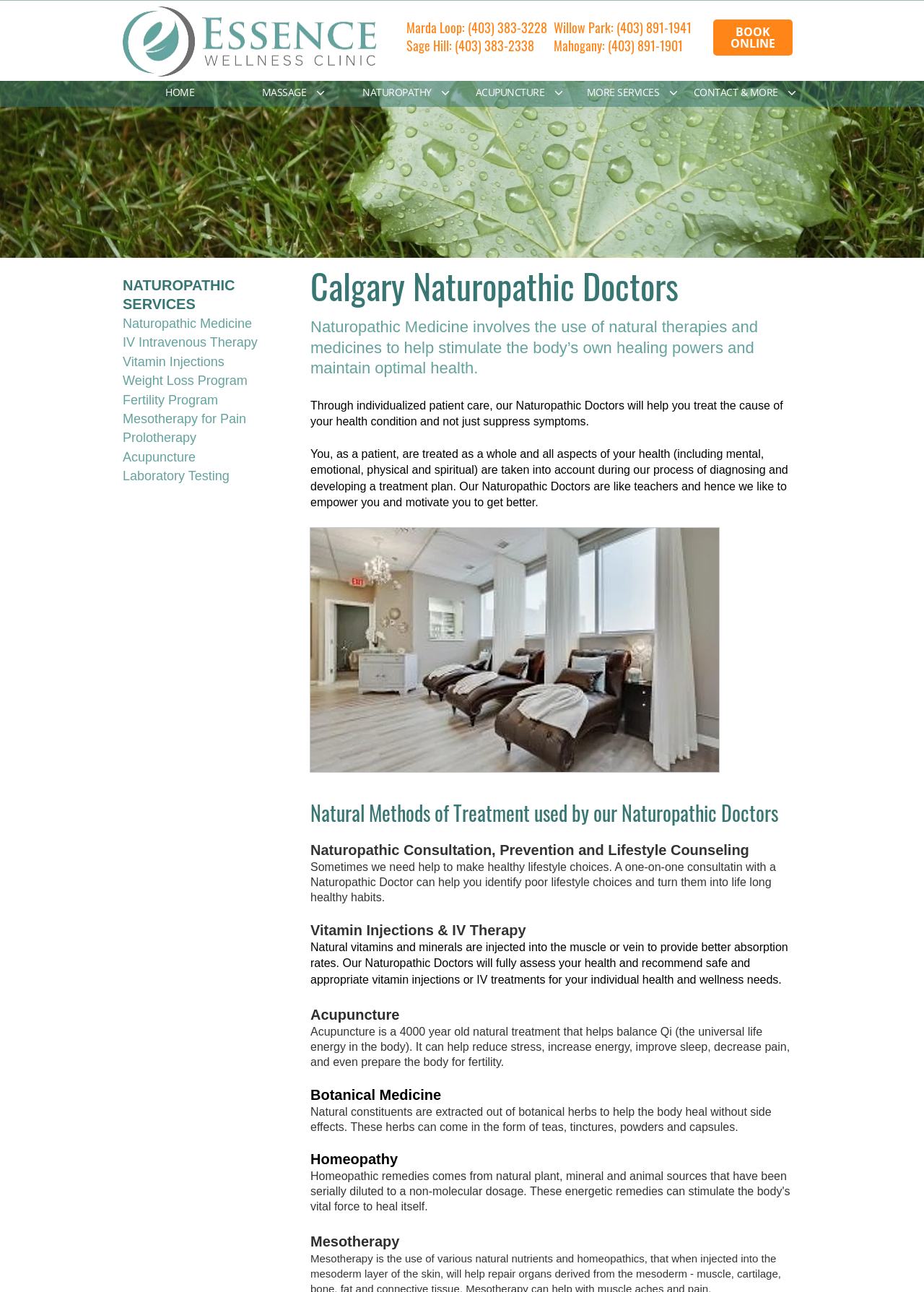Find the coordinates for the bounding box of the element with this description: "HOME".

[0.134, 0.062, 0.256, 0.084]